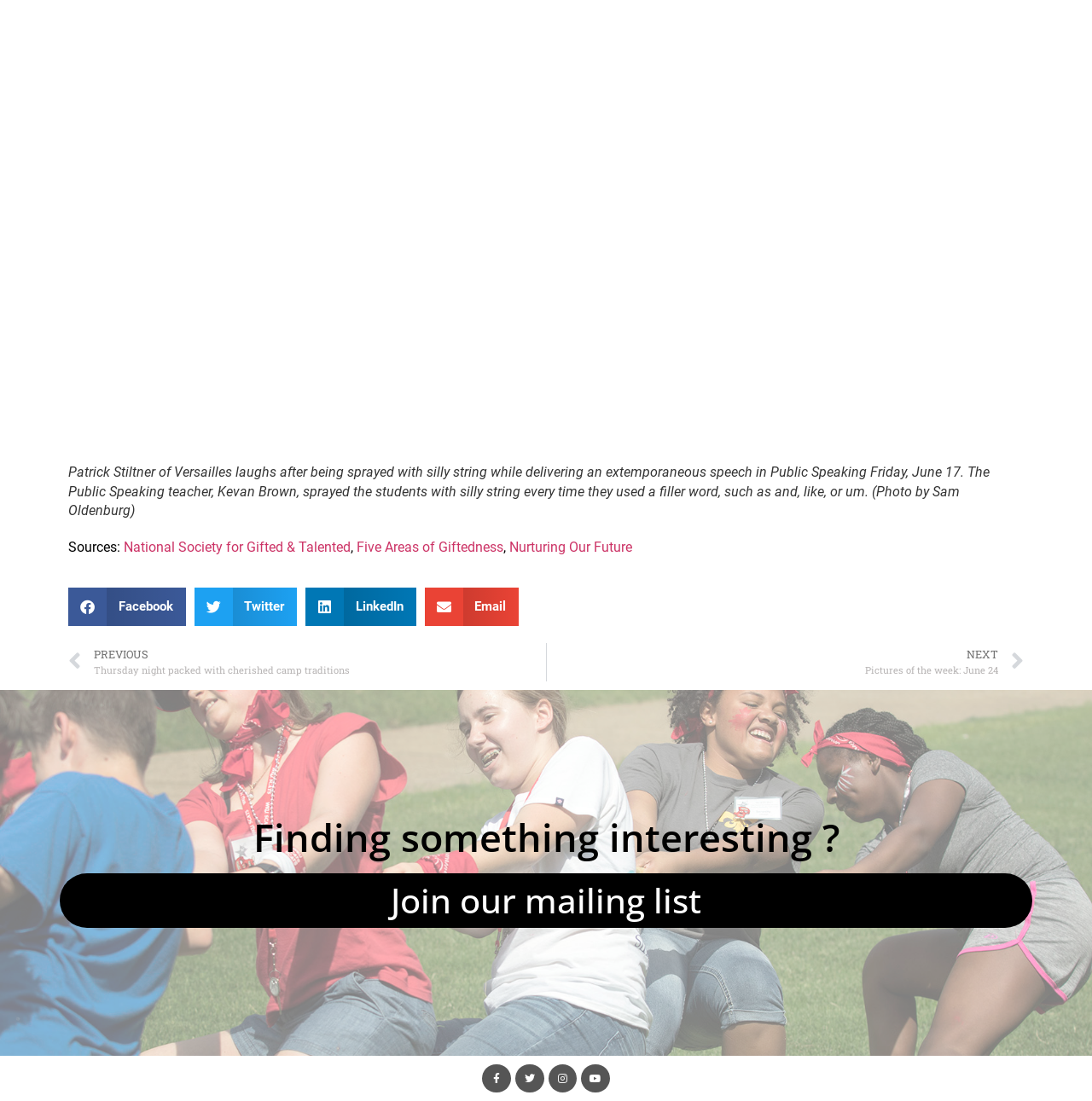How many social media platforms are available for sharing? Refer to the image and provide a one-word or short phrase answer.

4